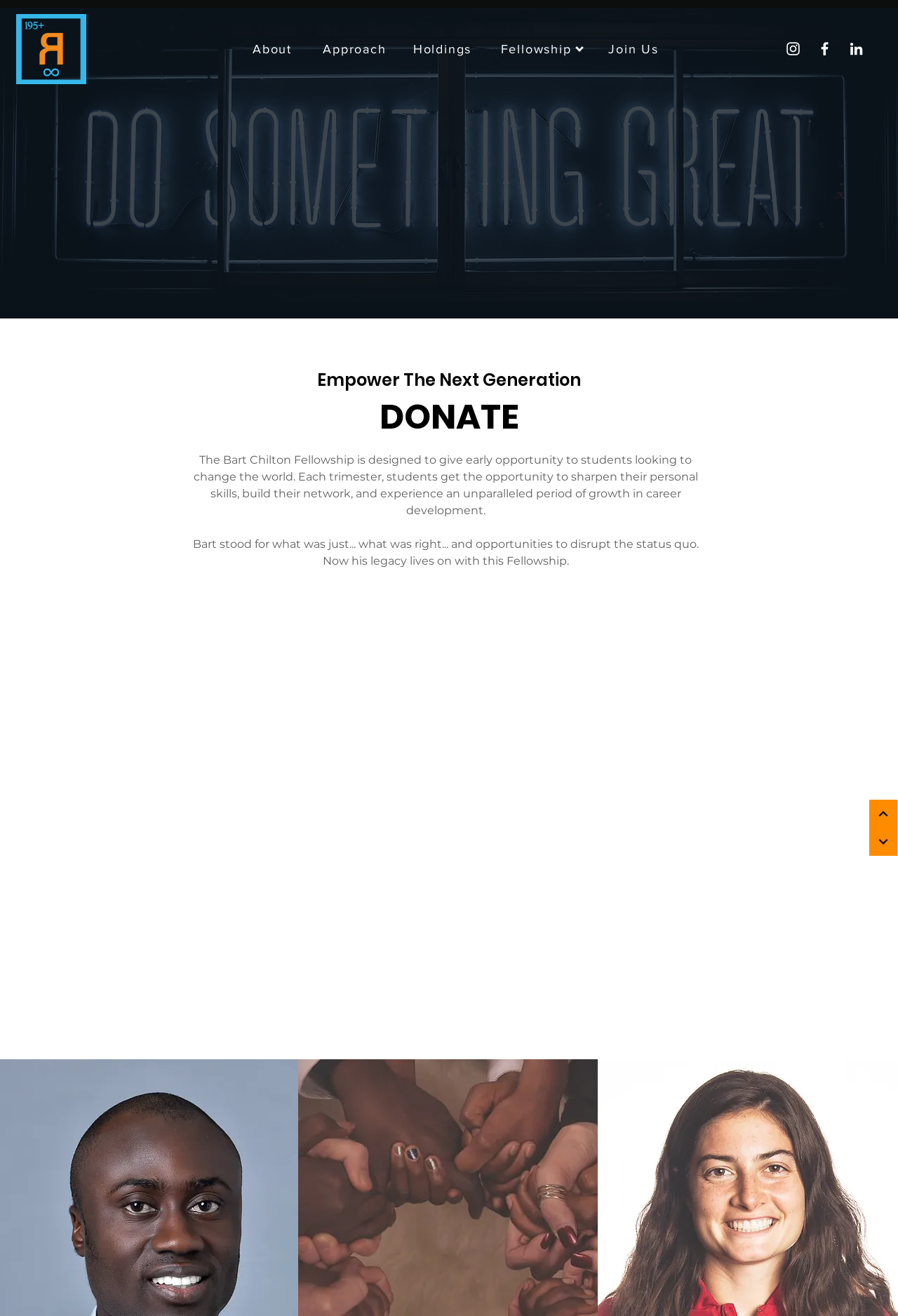Locate the bounding box coordinates of the element that should be clicked to fulfill the instruction: "Learn more about the Fellowship".

[0.541, 0.021, 0.666, 0.053]